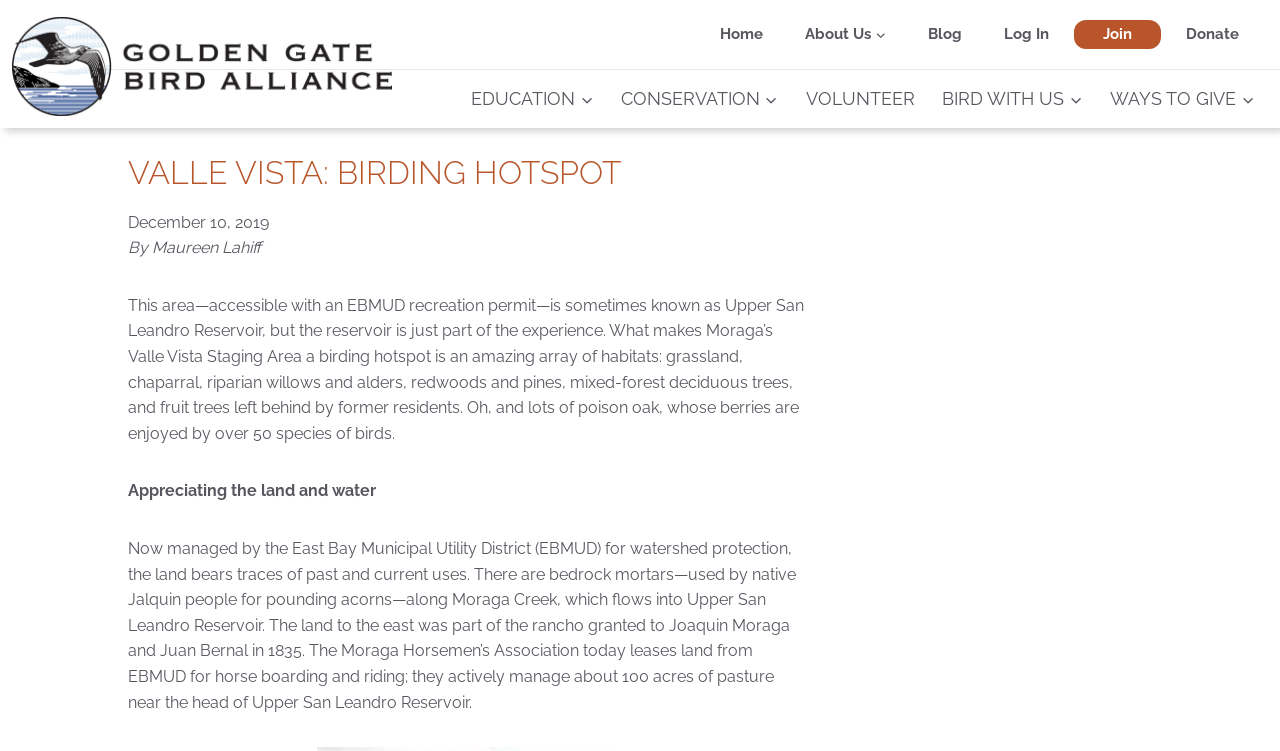Create an elaborate caption for the webpage.

The webpage is about Valle Vista, a birding hotspot, and is presented by the Golden Gate Bird Alliance. At the top left corner, there is a logo of the Golden Gate Bird Alliance, accompanied by a link to the organization's main page. 

Below the logo, there is a secondary navigation menu with links to various pages, including Home, About Us, Blog, Log In, Join, and Donate. 

To the right of the secondary navigation menu, there is a primary navigation menu with links to different sections, including EDUCATION, CONSERVATION, VOLUNTEER, BIRD WITH US, and WAYS TO GIVE. Each of these sections has a child menu with more specific options.

The main content of the webpage is an article about Valle Vista, which is headed by a title "VALLE VISTA: BIRDING HOTSPOT". The article is dated December 10, 2019, and is written by Maureen Lahiff. The text describes the area's diverse habitats, including grassland, chaparral, riparian willows and alders, redwoods and pines, mixed-forest deciduous trees, and fruit trees, which attract a wide variety of bird species. The article also touches on the history and management of the land, including its use by native people and its current management by the East Bay Municipal Utility District for watershed protection.